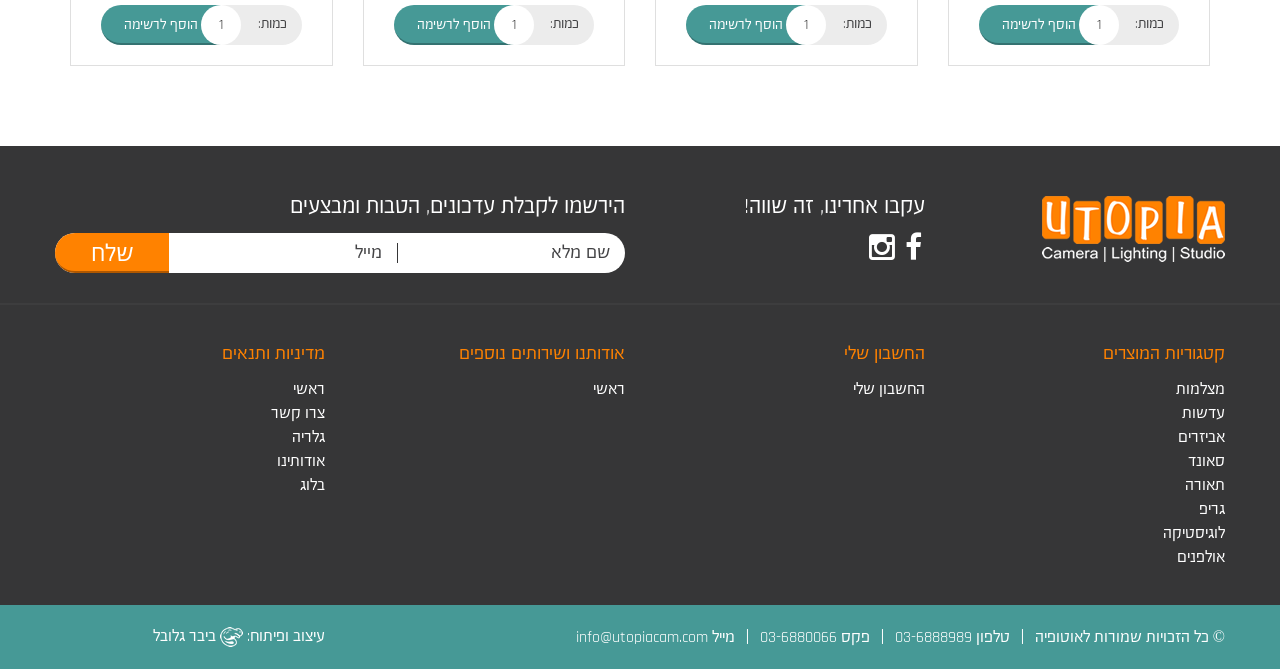Locate the bounding box coordinates of the segment that needs to be clicked to meet this instruction: "Go to next page".

None